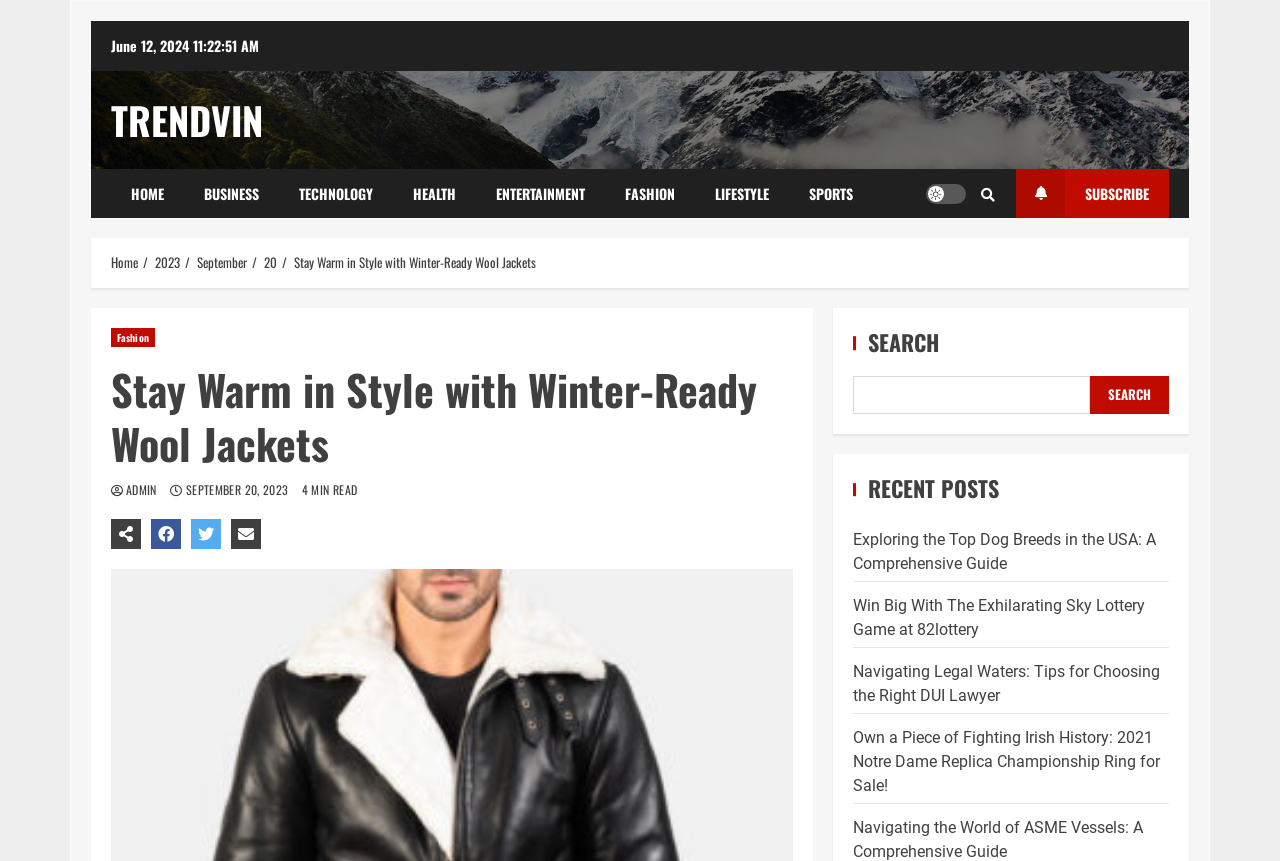Please identify the bounding box coordinates of the element on the webpage that should be clicked to follow this instruction: "Go to the FASHION page". The bounding box coordinates should be given as four float numbers between 0 and 1, formatted as [left, top, right, bottom].

[0.473, 0.196, 0.543, 0.253]